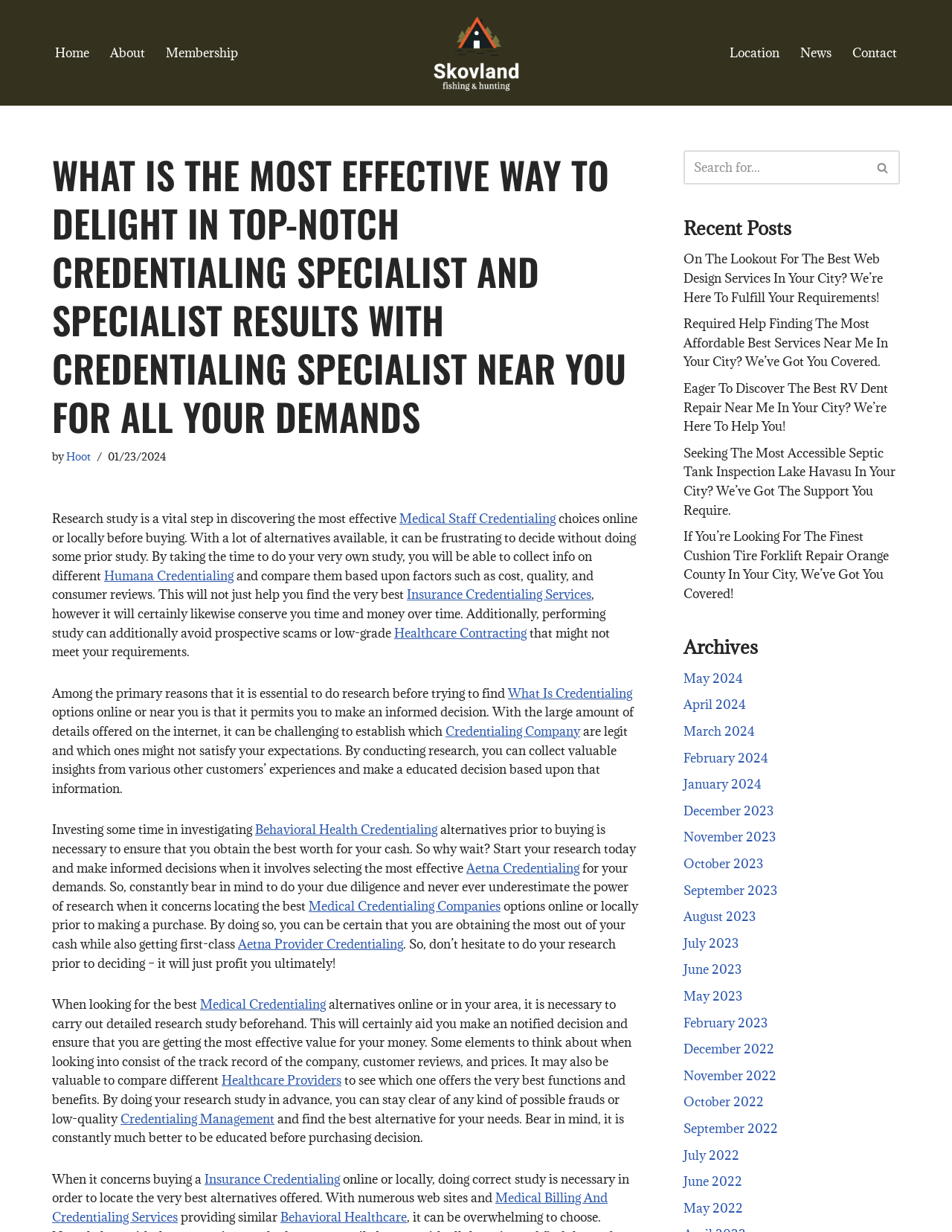Can you pinpoint the bounding box coordinates for the clickable element required for this instruction: "Click on the 'Credentialing Company' link"? The coordinates should be four float numbers between 0 and 1, i.e., [left, top, right, bottom].

[0.468, 0.587, 0.609, 0.6]